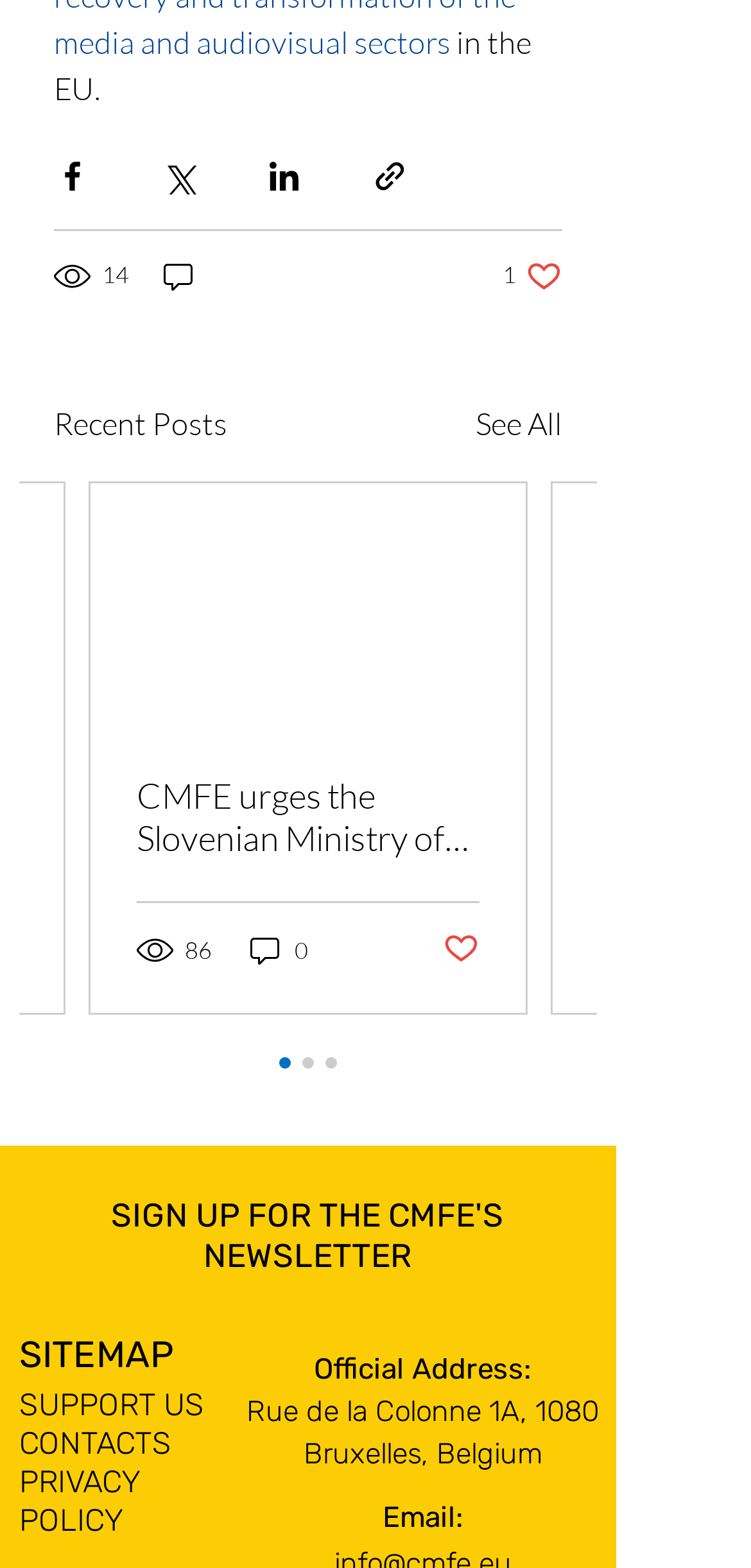Can you specify the bounding box coordinates of the area that needs to be clicked to fulfill the following instruction: "Sign up for the CMFE's newsletter"?

[0.147, 0.763, 0.671, 0.813]